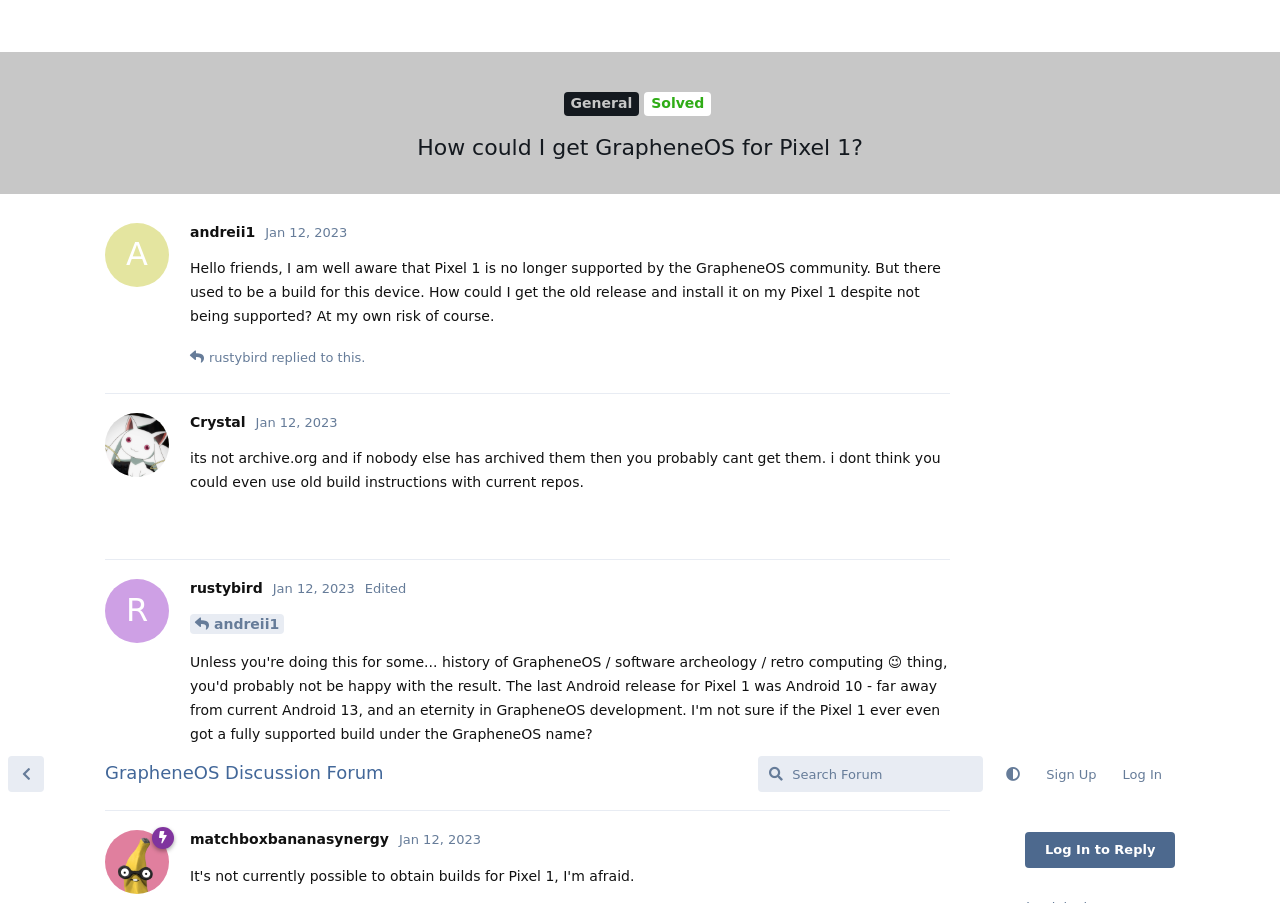Please find the bounding box coordinates in the format (top-left x, top-left y, bottom-right x, bottom-right y) for the given element description. Ensure the coordinates are floating point numbers between 0 and 1. Description: Sign Up

[0.807, 0.009, 0.867, 0.049]